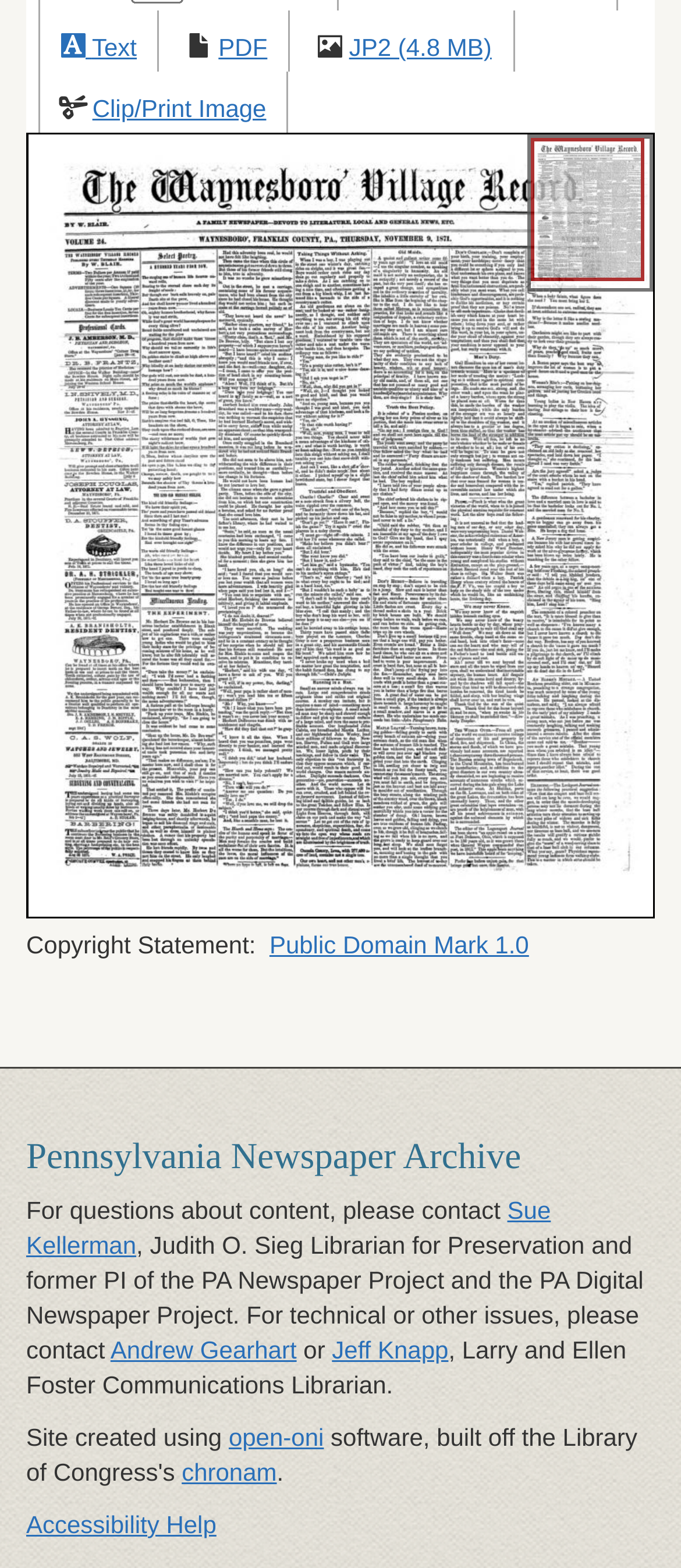Pinpoint the bounding box coordinates of the clickable area needed to execute the instruction: "Contact Sue Kellerman". The coordinates should be specified as four float numbers between 0 and 1, i.e., [left, top, right, bottom].

[0.038, 0.763, 0.809, 0.803]